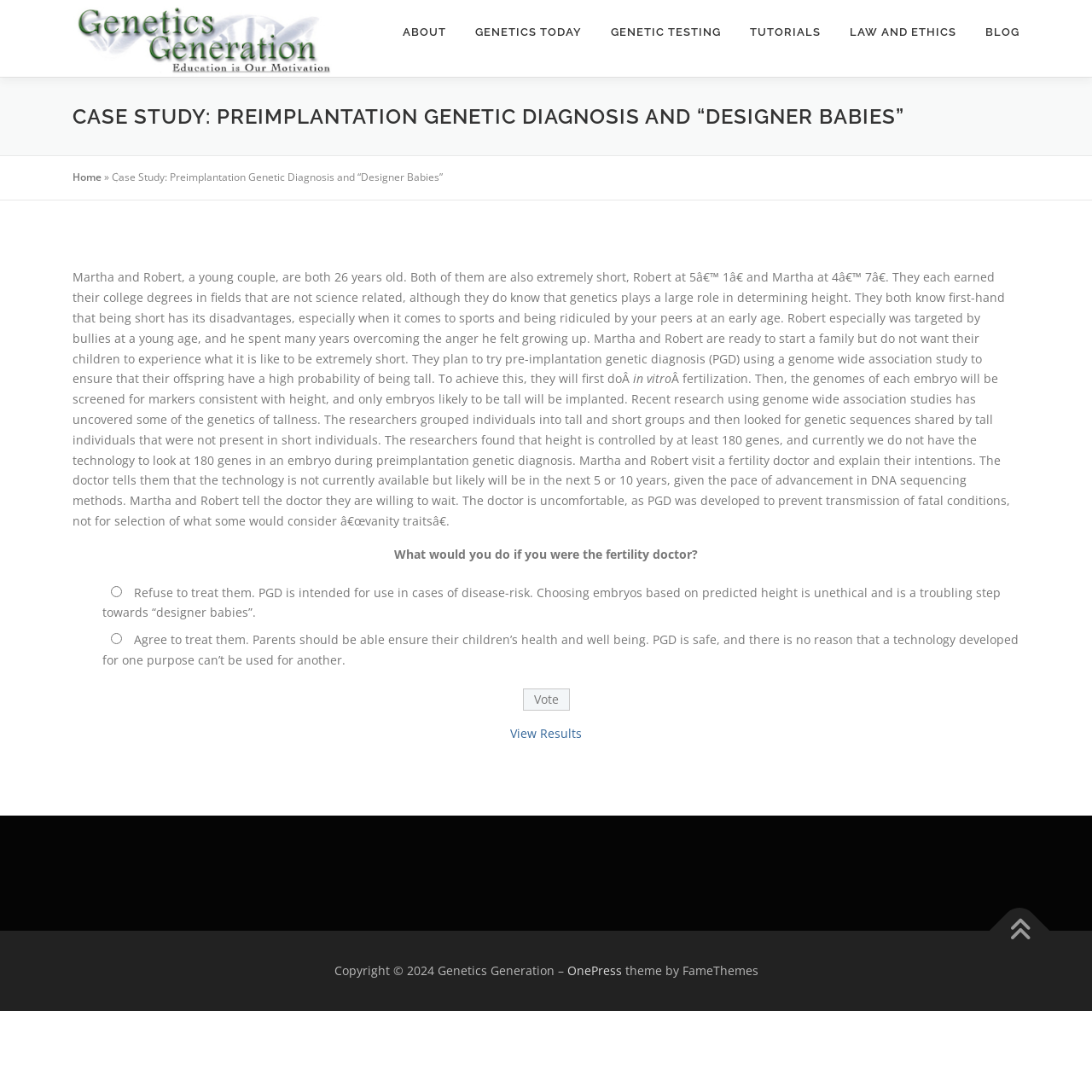What is the age of Martha and Robert?
Refer to the image and respond with a one-word or short-phrase answer.

26